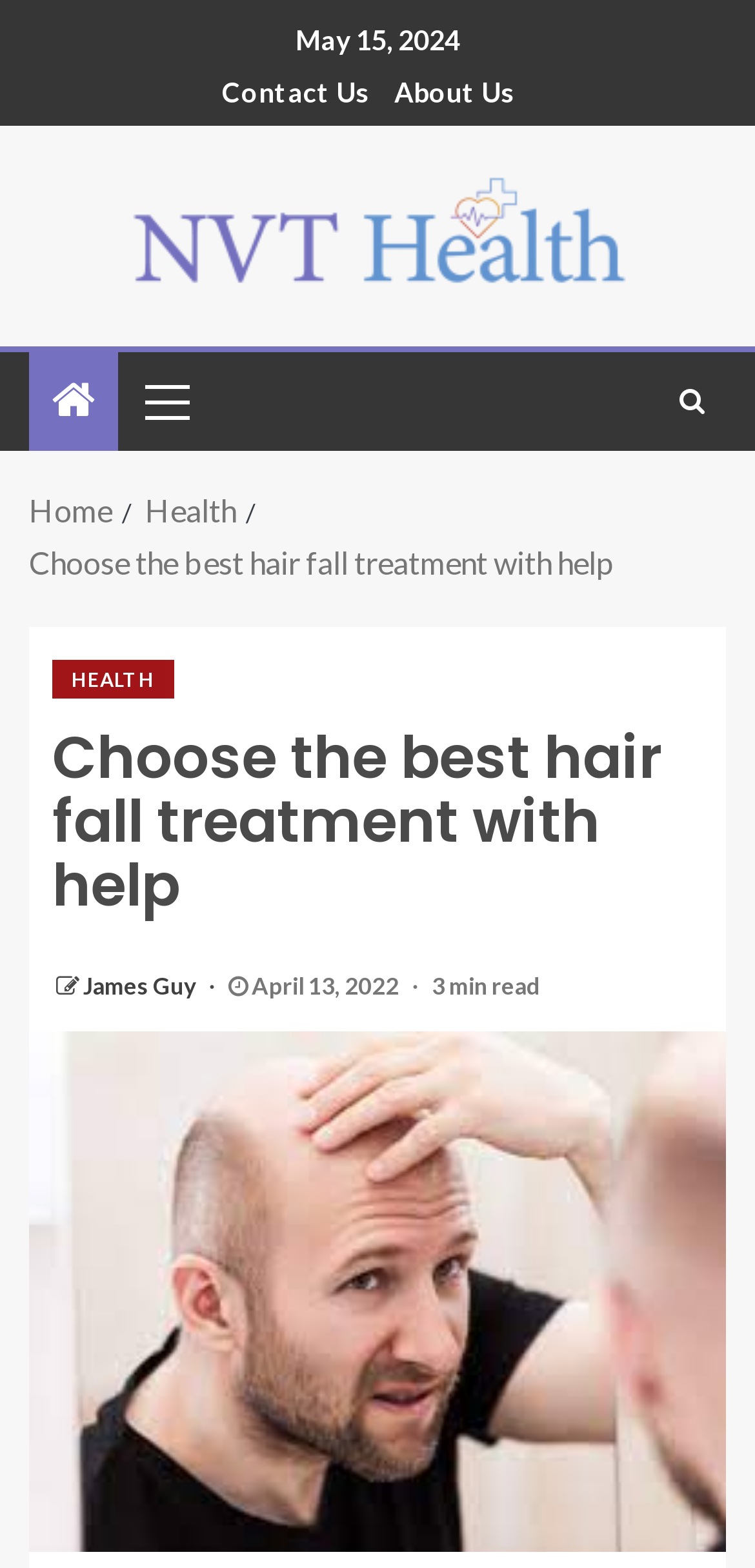Refer to the screenshot and answer the following question in detail:
How many minutes does it take to read the current article?

I found the reading time of the current article by looking at the article section, where I found a static text element with the text '3 min read', which indicates the reading time.